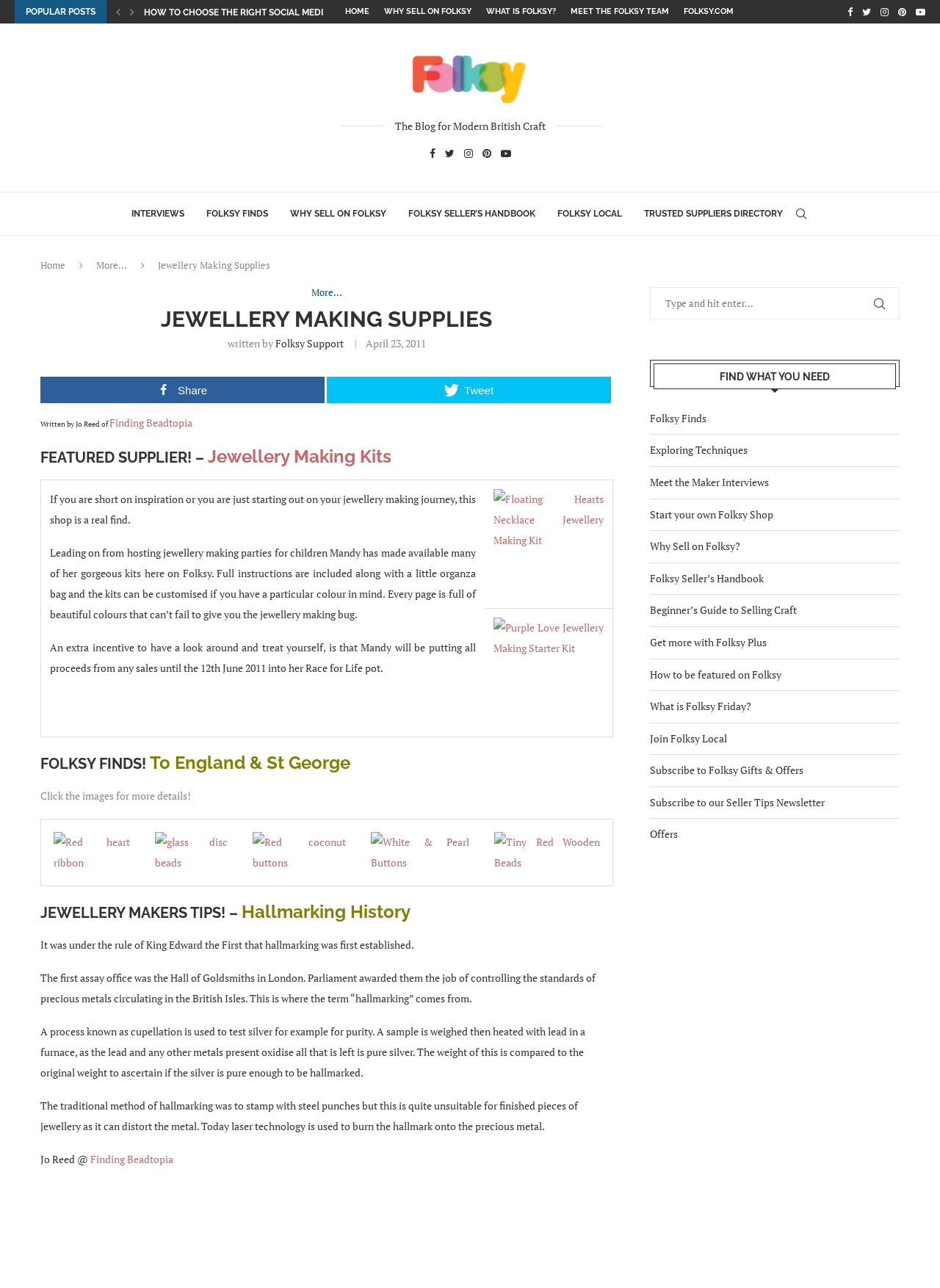Identify the bounding box coordinates of the HTML element based on this description: "Folksy Local".

[0.593, 0.149, 0.662, 0.182]